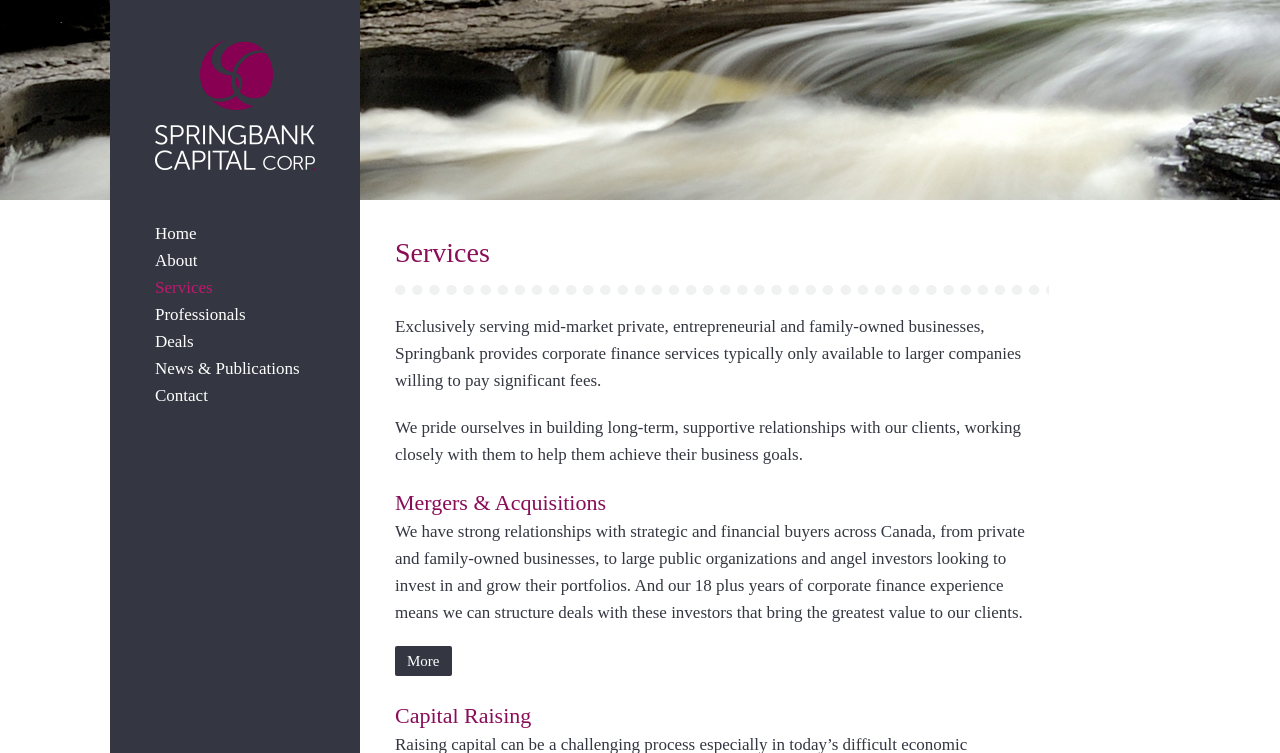Respond to the following question with a brief word or phrase:
What type of businesses does Springbank serve?

mid-market private, entrepreneurial and family-owned